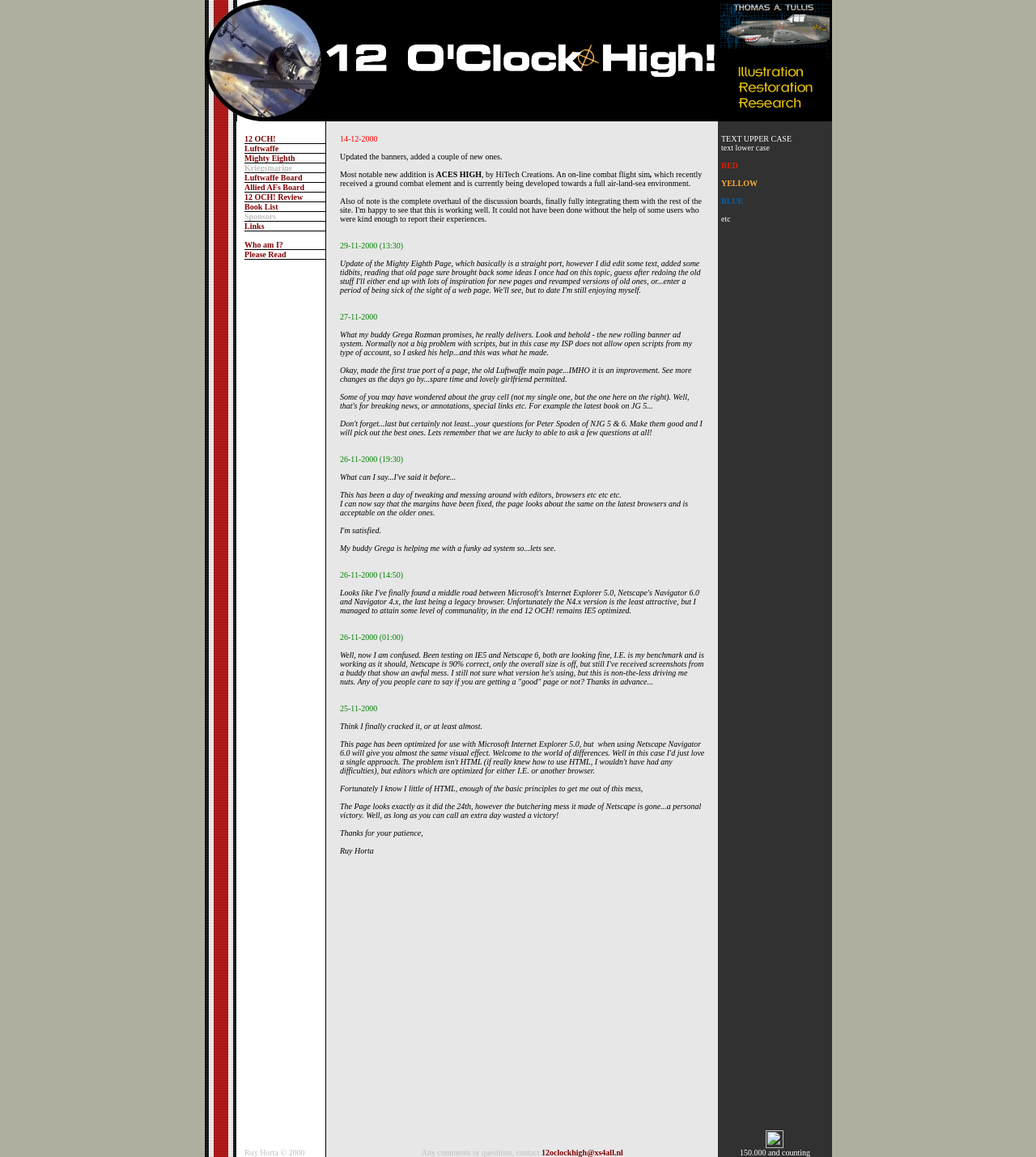Please locate the bounding box coordinates of the element that needs to be clicked to achieve the following instruction: "Check the 'Book List'". The coordinates should be four float numbers between 0 and 1, i.e., [left, top, right, bottom].

[0.236, 0.175, 0.268, 0.183]